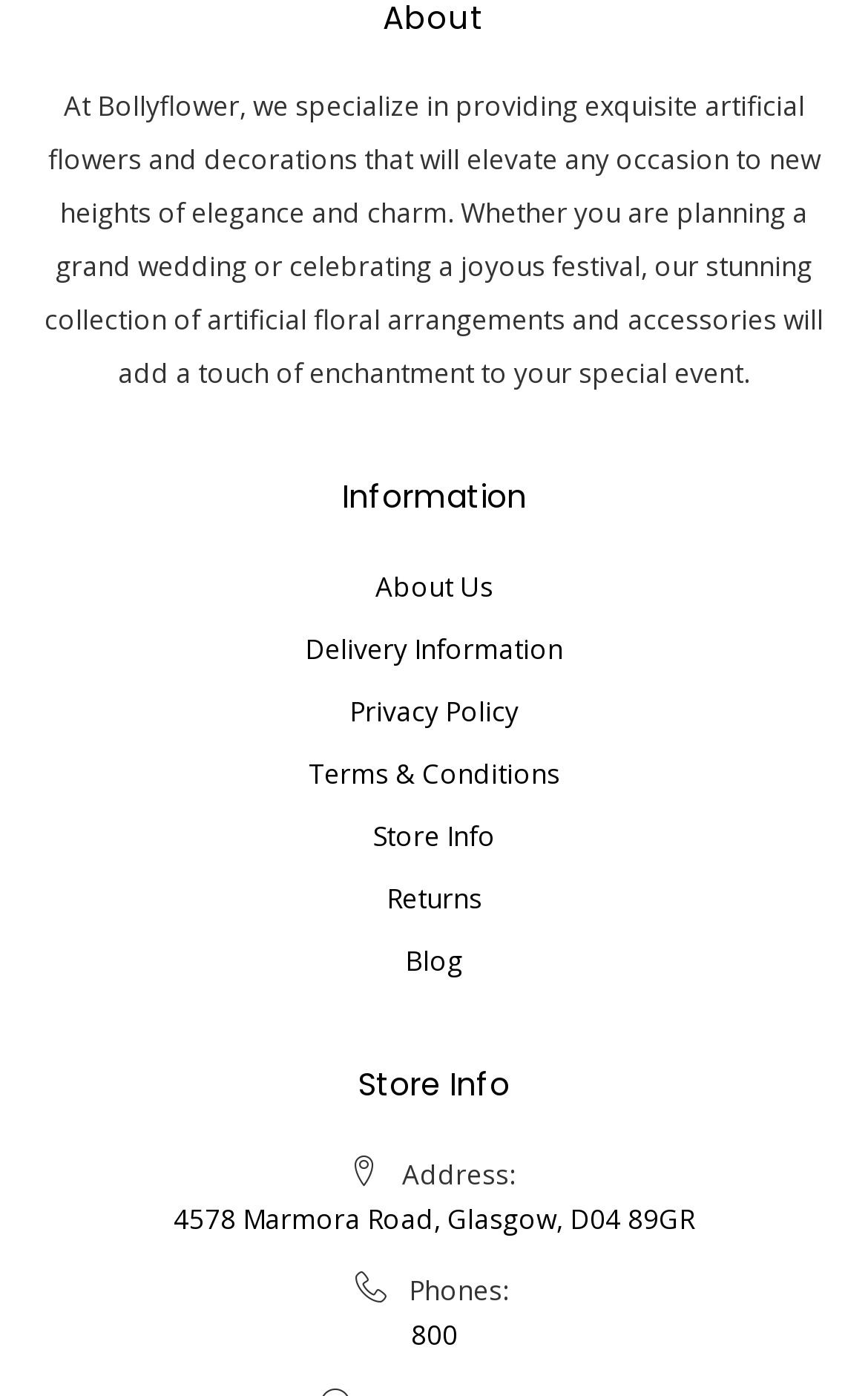Answer the question using only a single word or phrase: 
What is the purpose of the 'Returns' link?

To provide return policy information